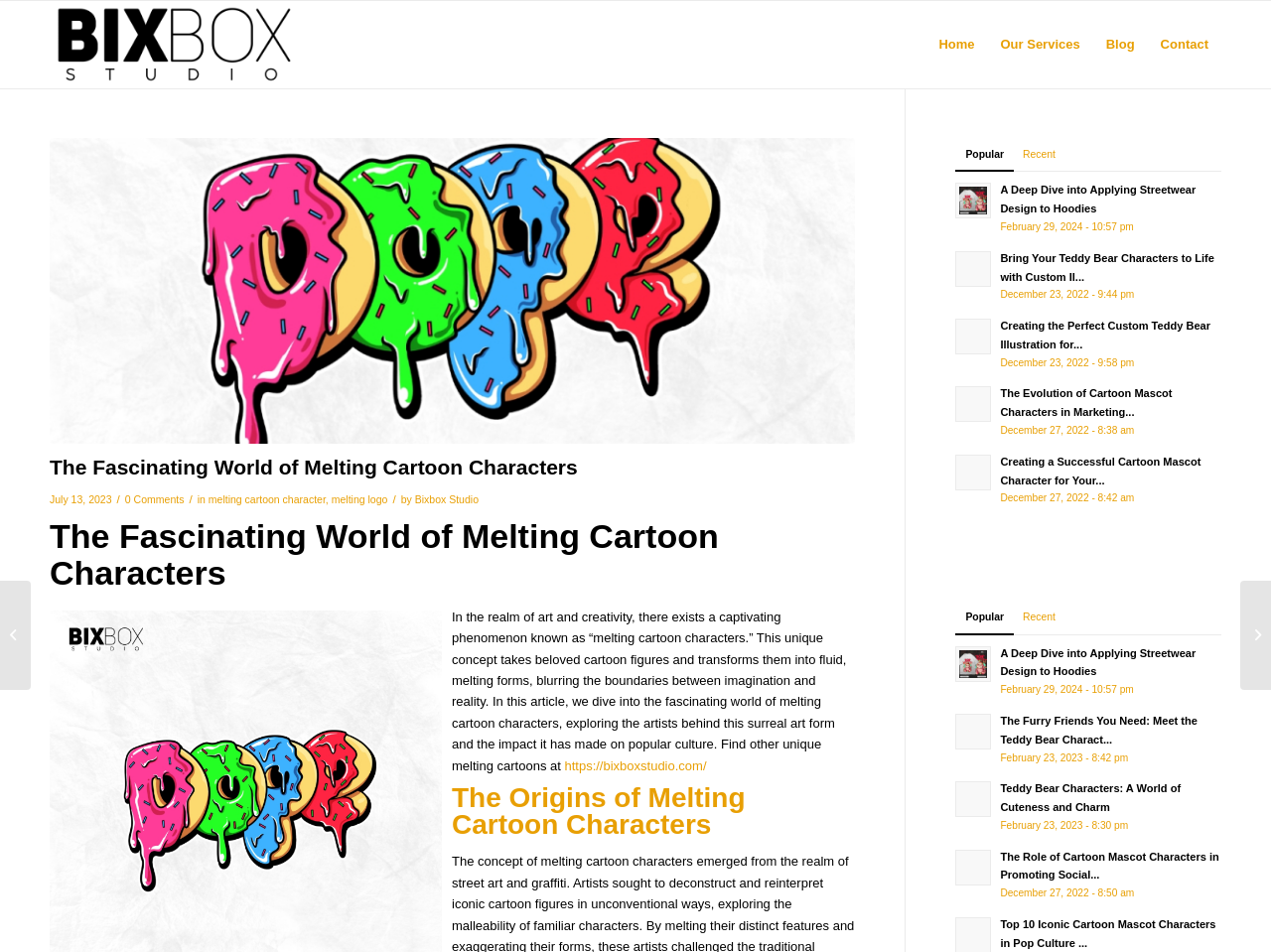Provide a short, one-word or phrase answer to the question below:
What is the topic of the main article?

Melting Cartoon Characters